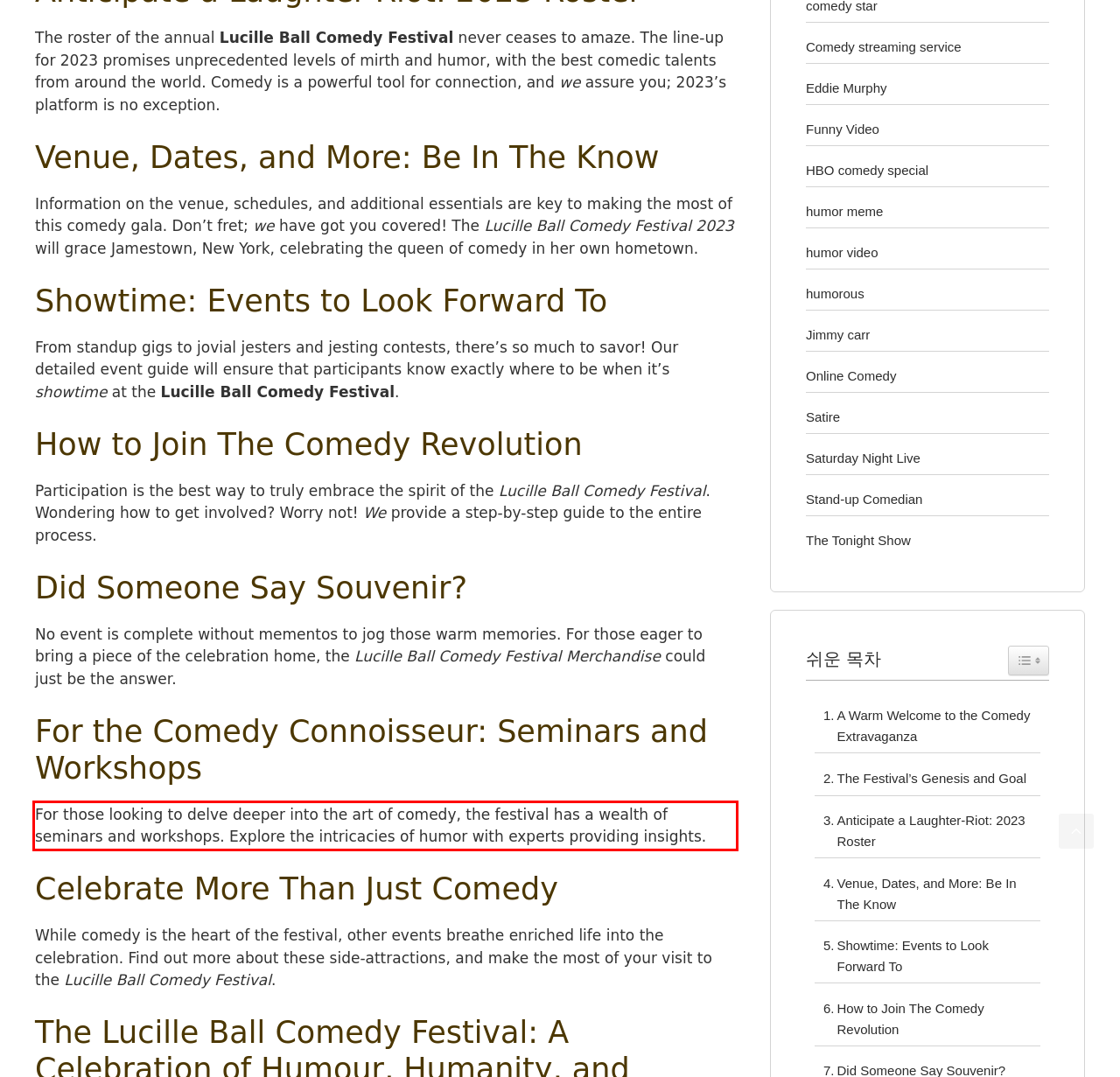You are presented with a webpage screenshot featuring a red bounding box. Perform OCR on the text inside the red bounding box and extract the content.

For those looking to delve deeper into the art of comedy, the festival has a wealth of seminars and workshops. Explore the intricacies of humor with experts providing insights.